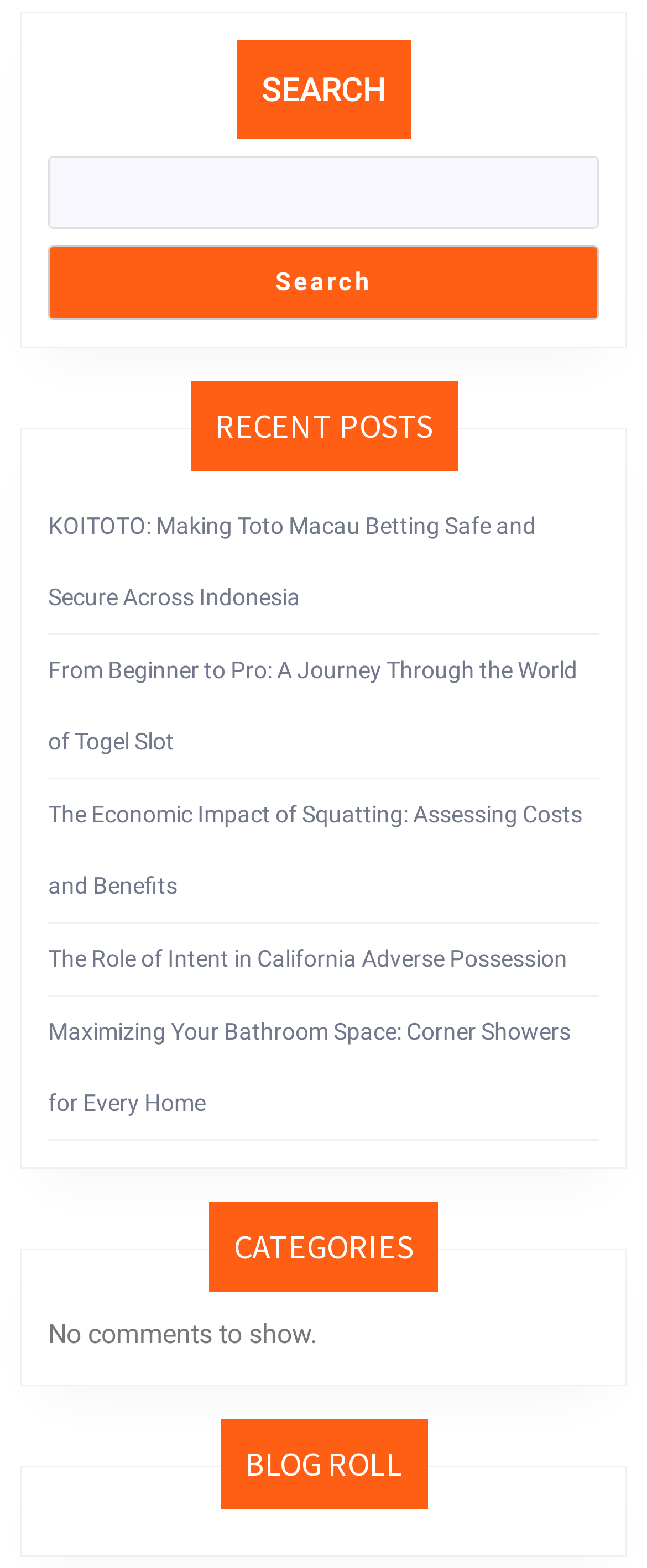Using the description "Search", predict the bounding box of the relevant HTML element.

[0.074, 0.157, 0.926, 0.204]